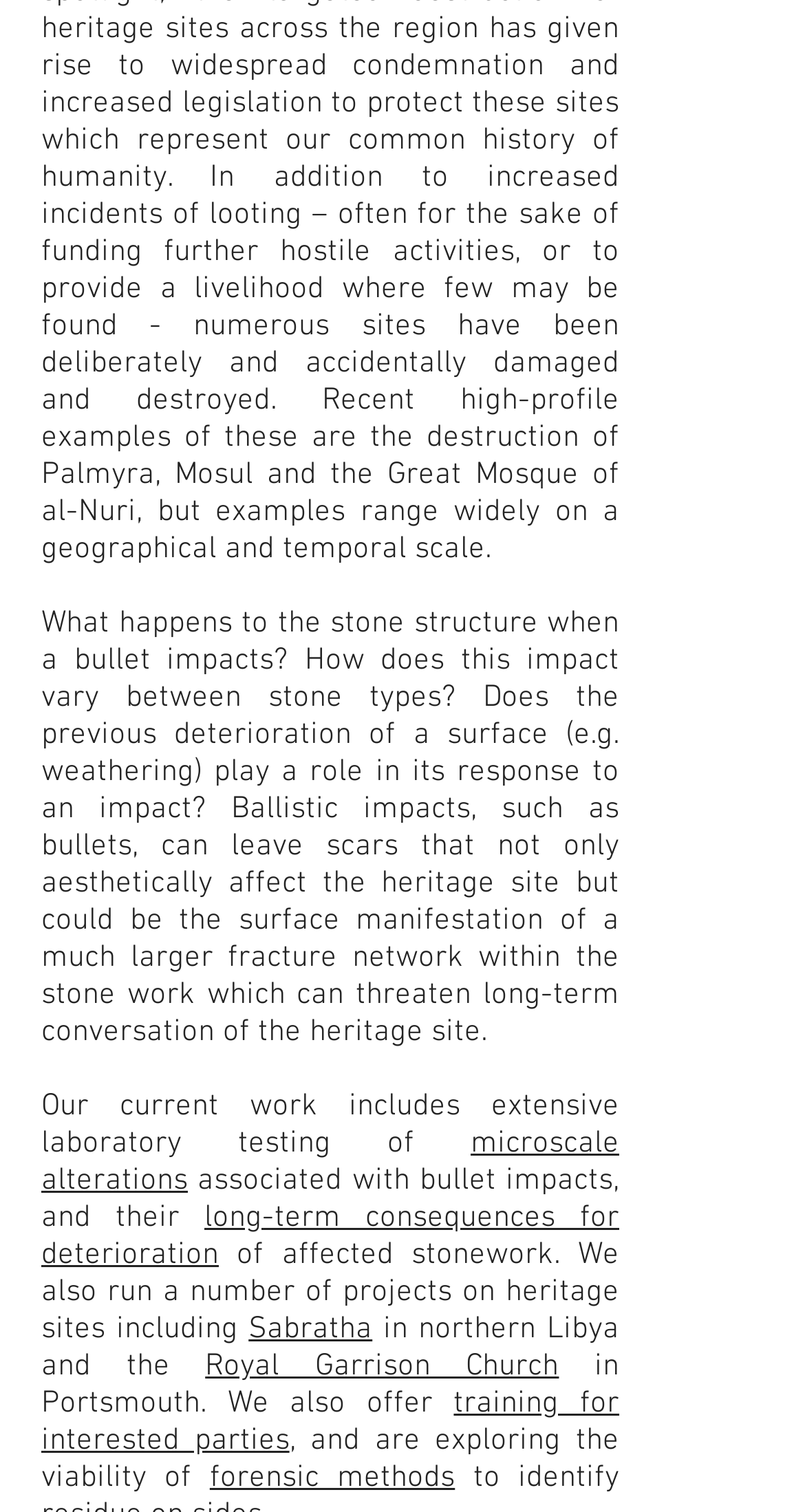Please determine the bounding box coordinates for the UI element described here. Use the format (top-left x, top-left y, bottom-right x, bottom-right y) with values bounded between 0 and 1: name="s" placeholder="Search"

None